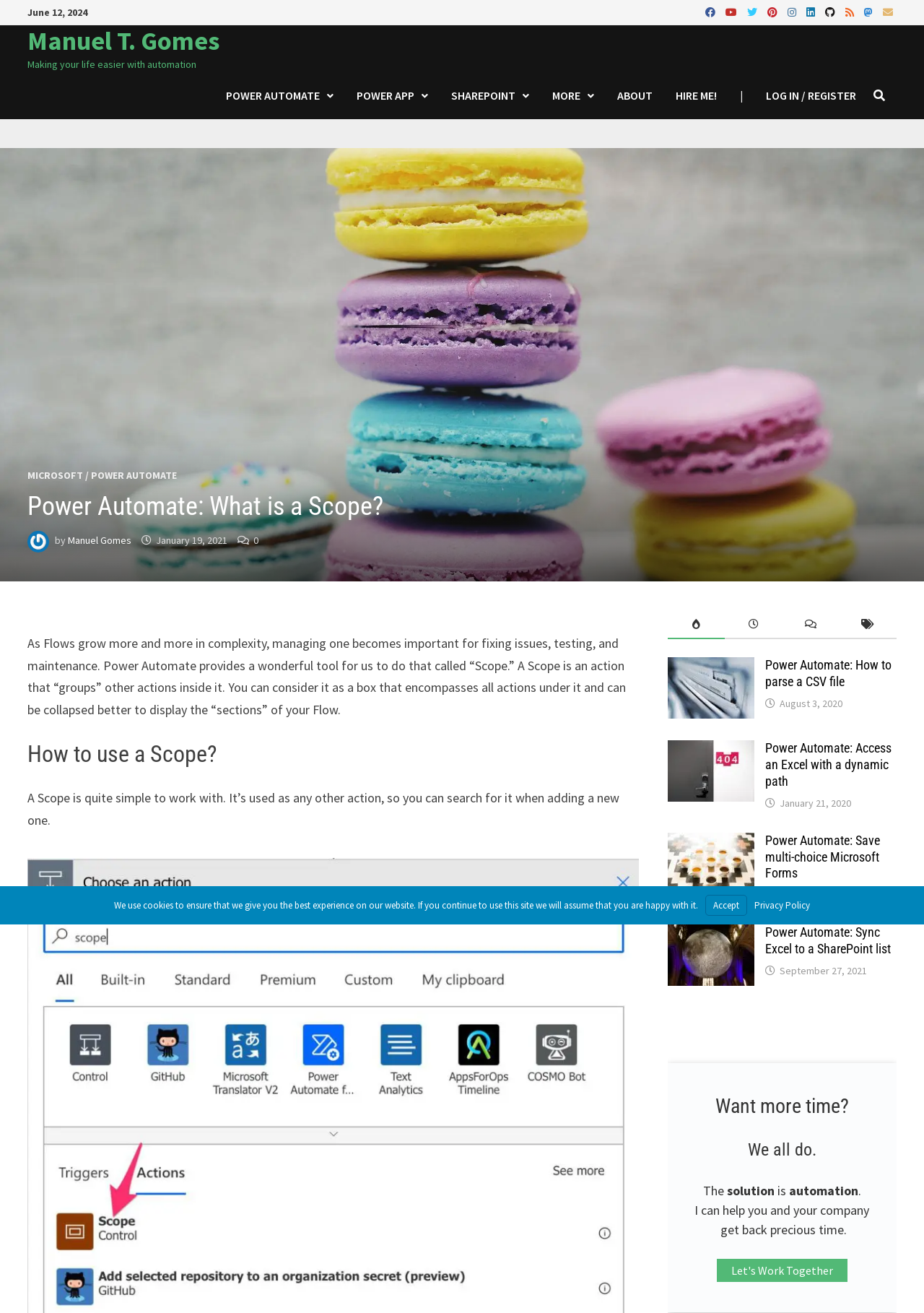Please identify the bounding box coordinates of the clickable element to fulfill the following instruction: "Click on the 'POWER AUTOMATE' link". The coordinates should be four float numbers between 0 and 1, i.e., [left, top, right, bottom].

[0.099, 0.357, 0.192, 0.367]